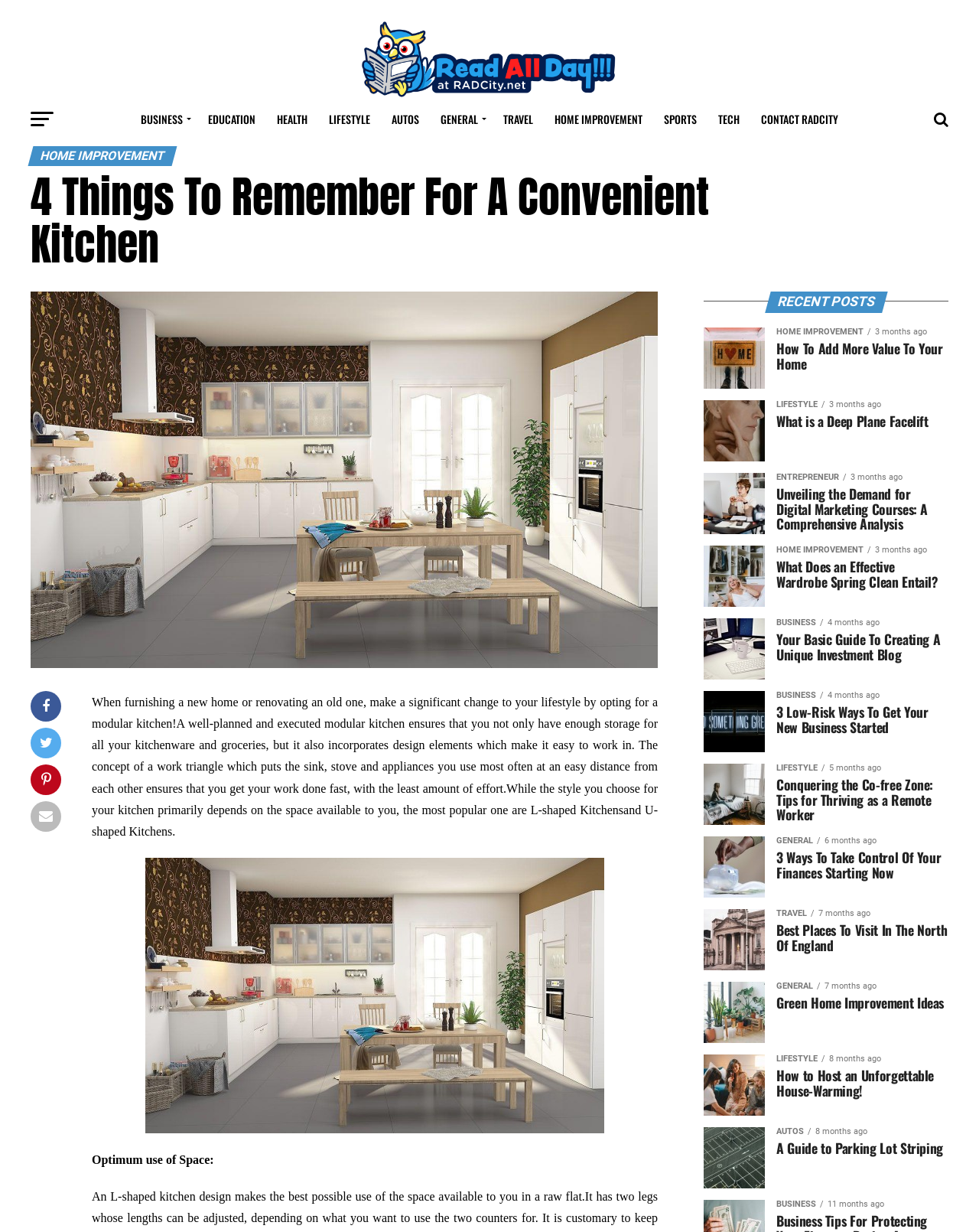Determine the bounding box coordinates of the element that should be clicked to execute the following command: "Click on 'HOME IMPROVEMENT'".

[0.031, 0.119, 0.969, 0.218]